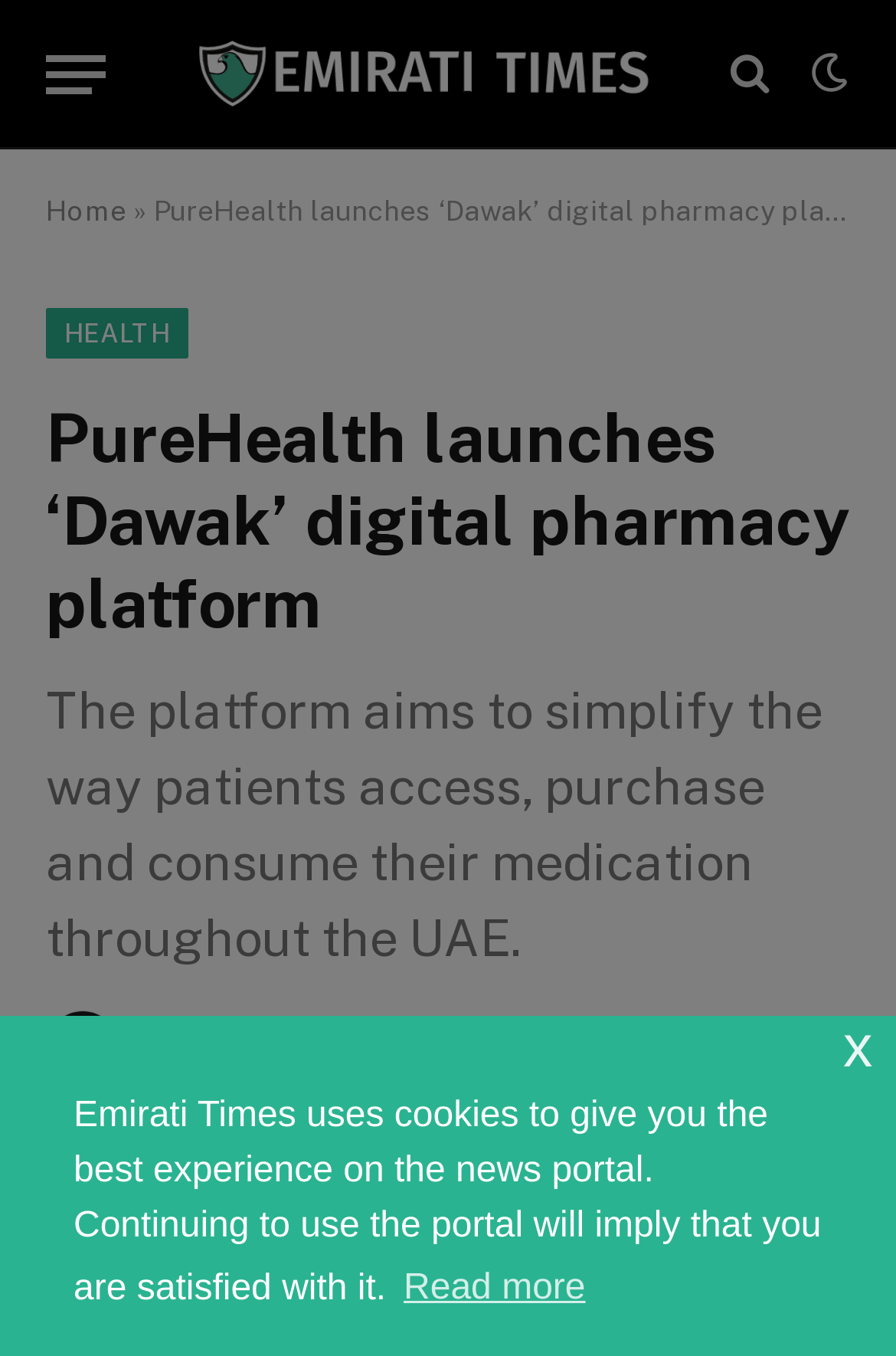What is the name of the digital pharmacy platform?
Based on the screenshot, give a detailed explanation to answer the question.

The name of the digital pharmacy platform is mentioned in the heading 'PureHealth launches ‘Dawak’ digital pharmacy platform' which is located at the top of the webpage.